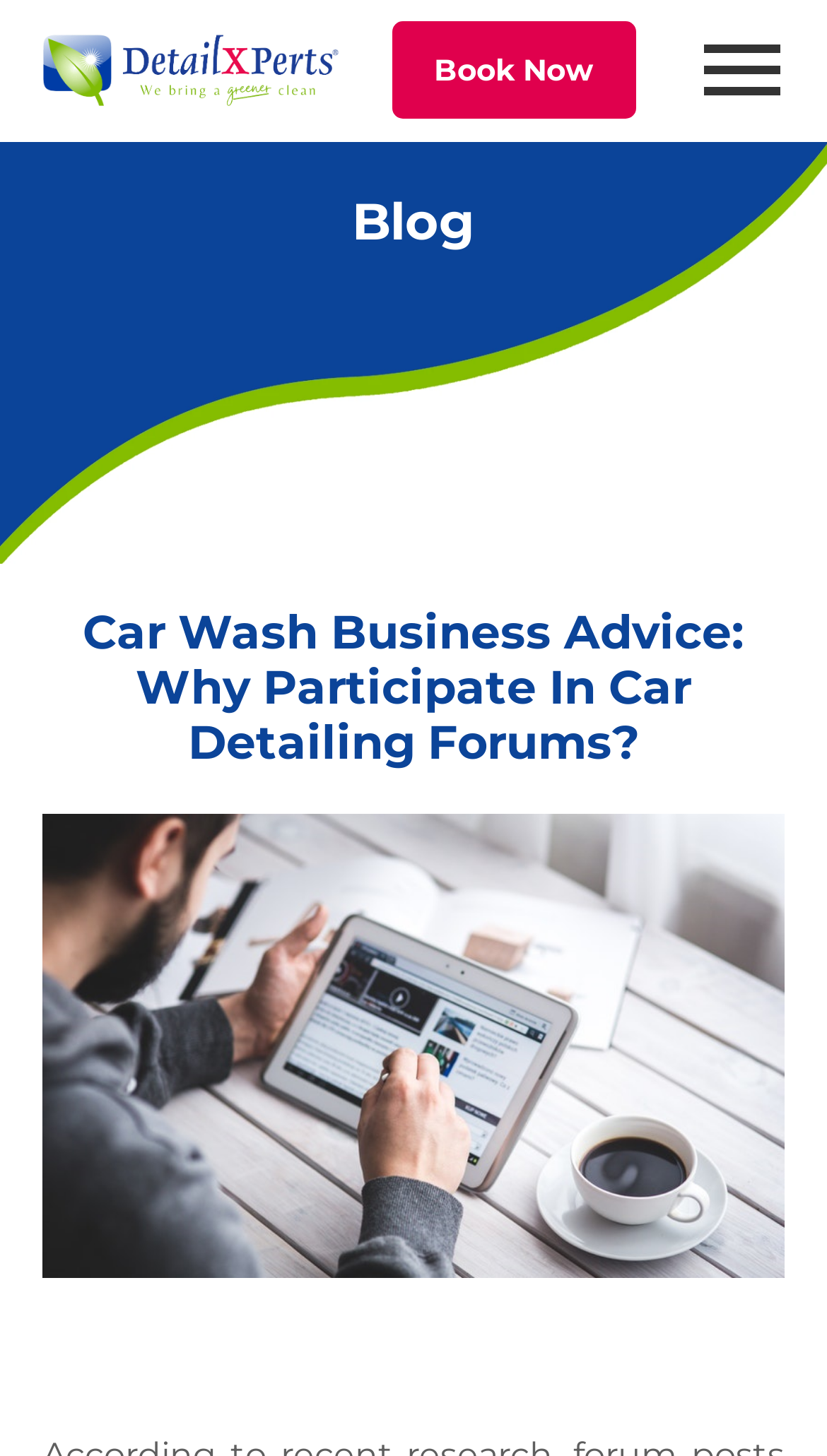Please provide the main heading of the webpage content.

Car Wash Business Advice: Why Participate In Car Detailing Forums?